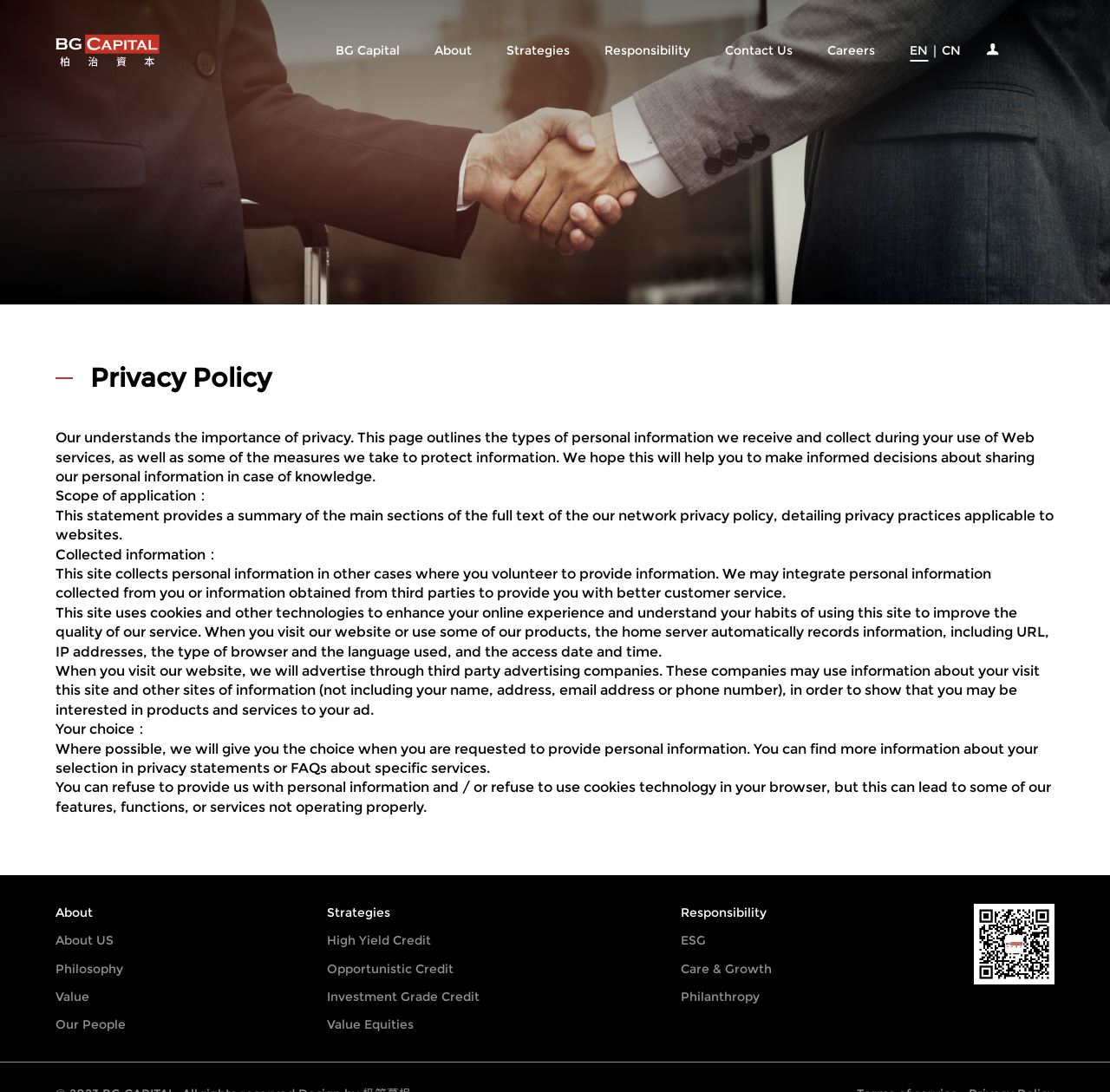Give the bounding box coordinates for the element described as: "Our People".

[0.05, 0.931, 0.113, 0.946]